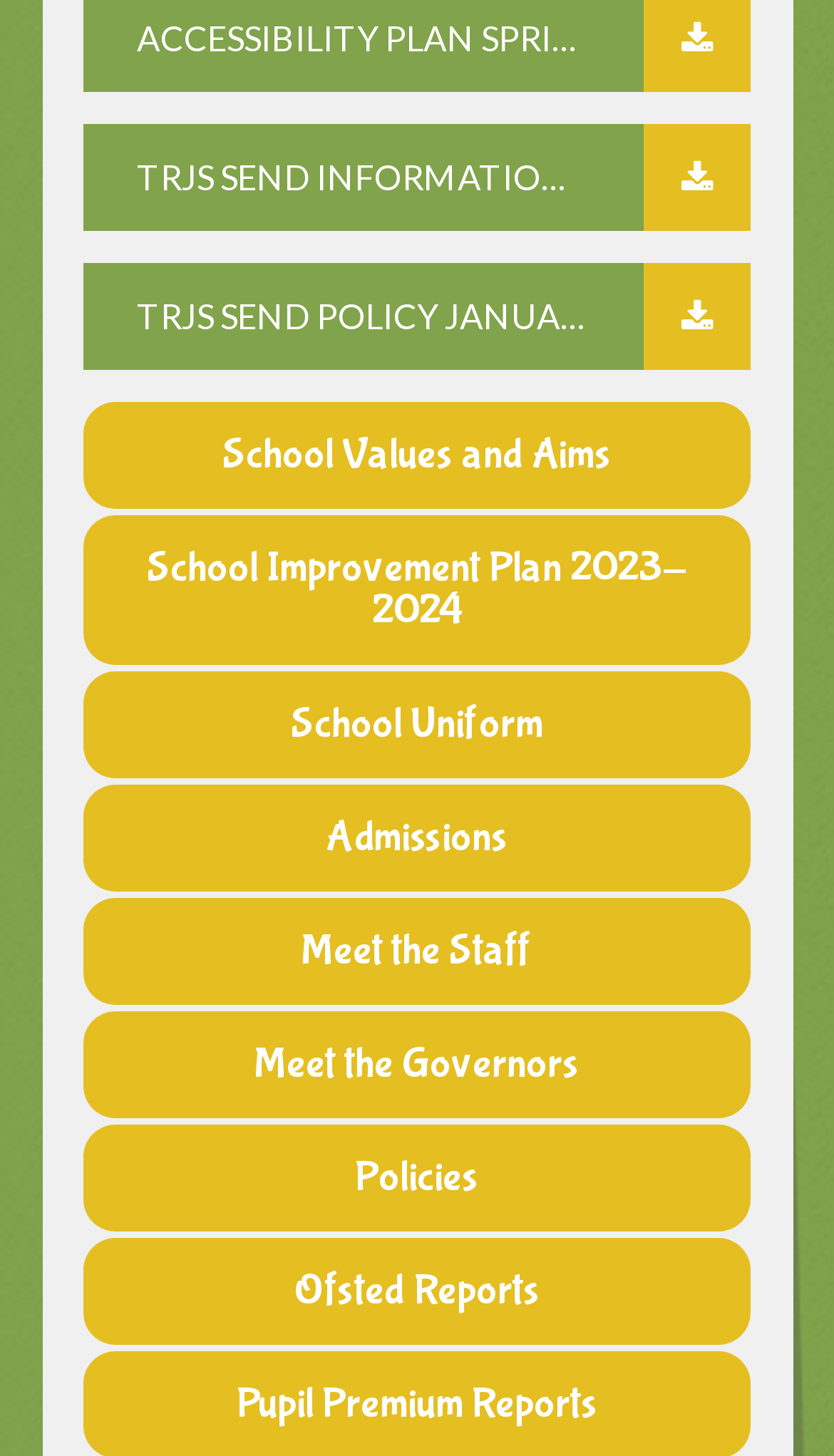Use a single word or phrase to answer the question:
What is the first downloadable report?

TRJS SEND INFORMATION REPORT JANUARY 2024